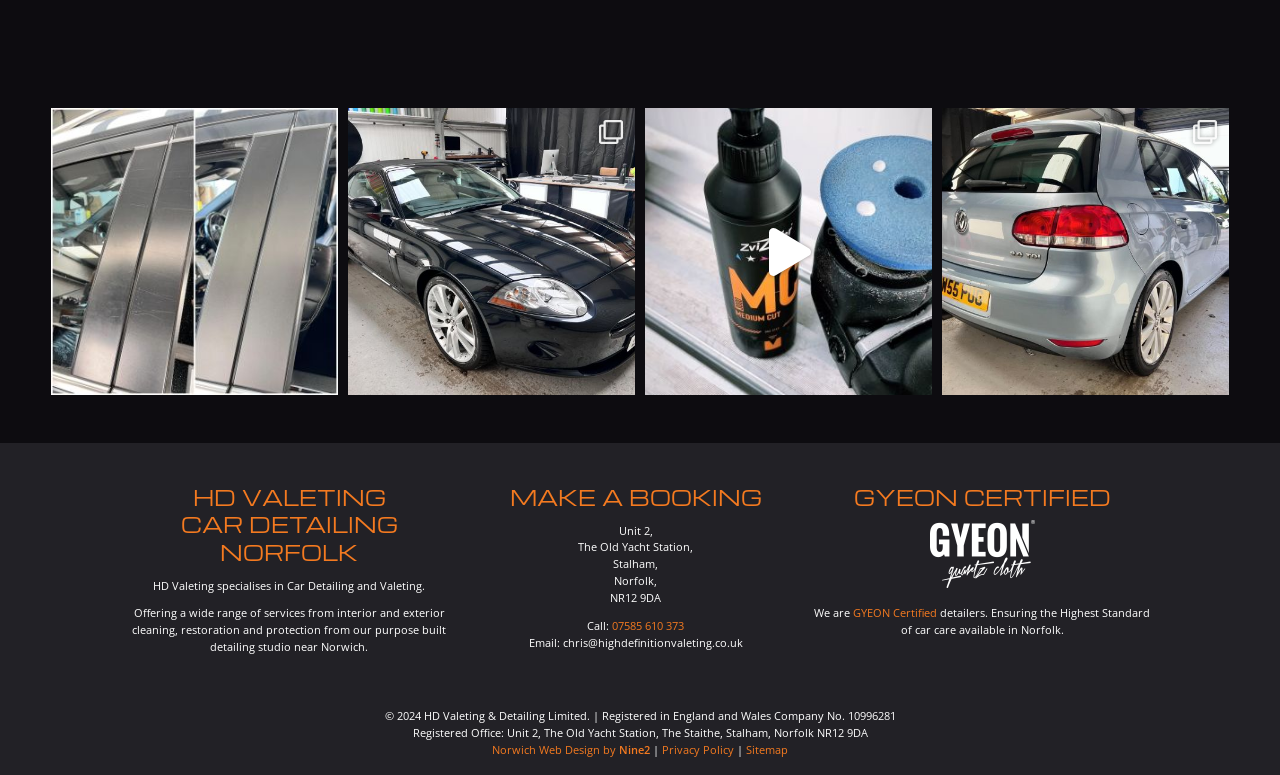What is the location of the detailing studio?
Based on the visual, give a brief answer using one word or a short phrase.

Near Norwich